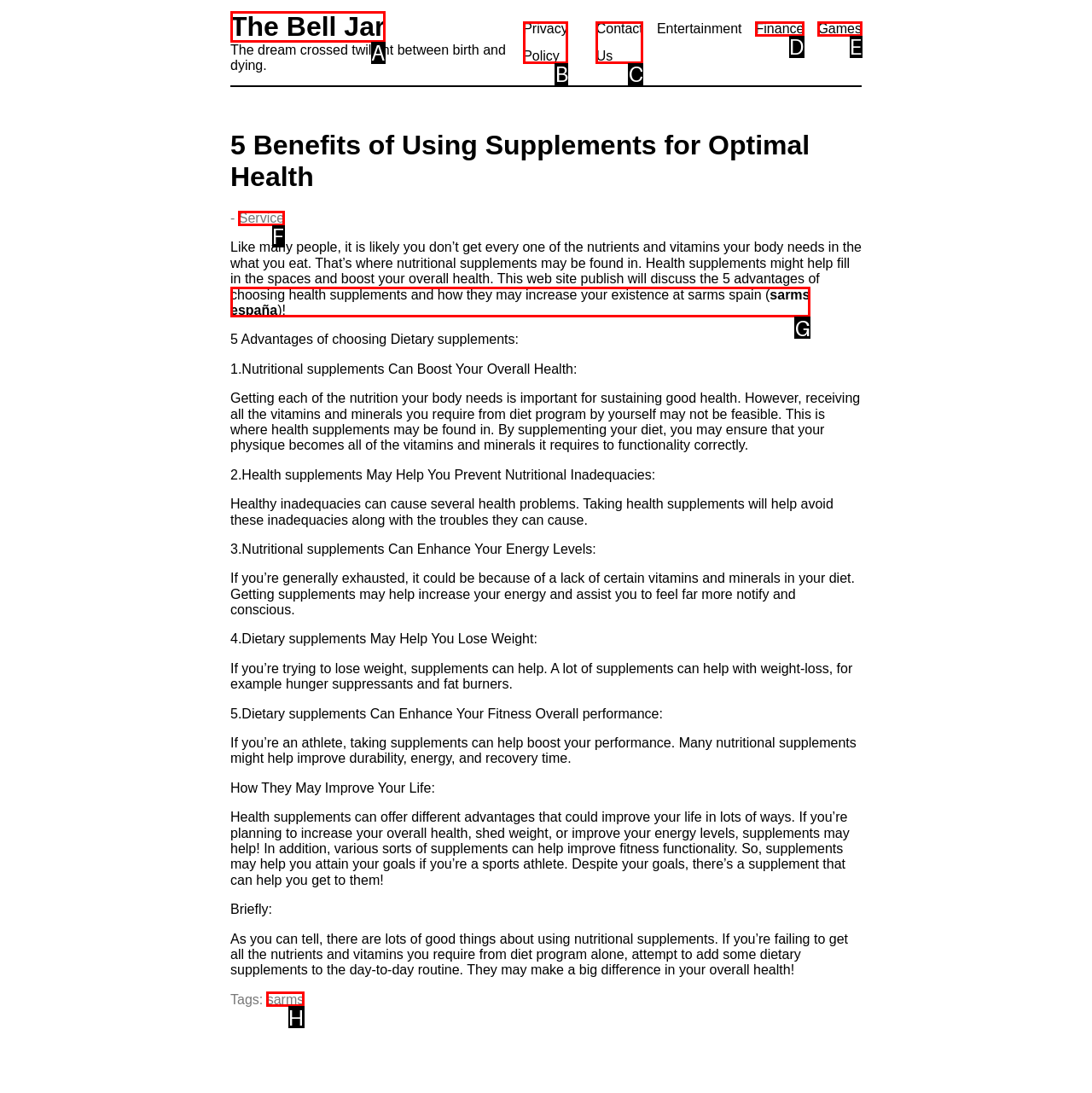Which lettered option matches the following description: The Bell Jar
Provide the letter of the matching option directly.

A